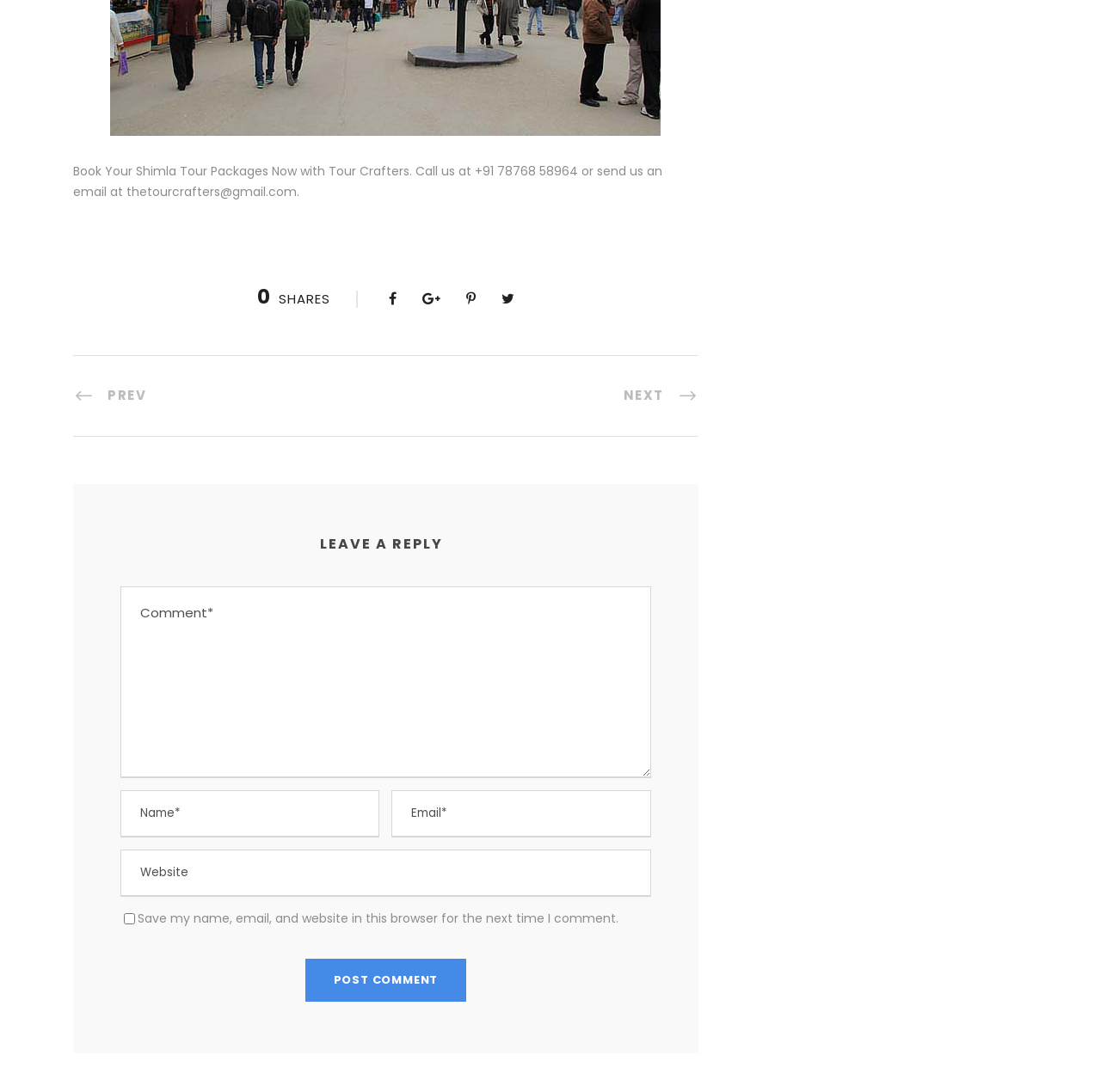Please identify the bounding box coordinates of the clickable area that will fulfill the following instruction: "Leave a reply". The coordinates should be in the format of four float numbers between 0 and 1, i.e., [left, top, right, bottom].

[0.109, 0.49, 0.591, 0.505]